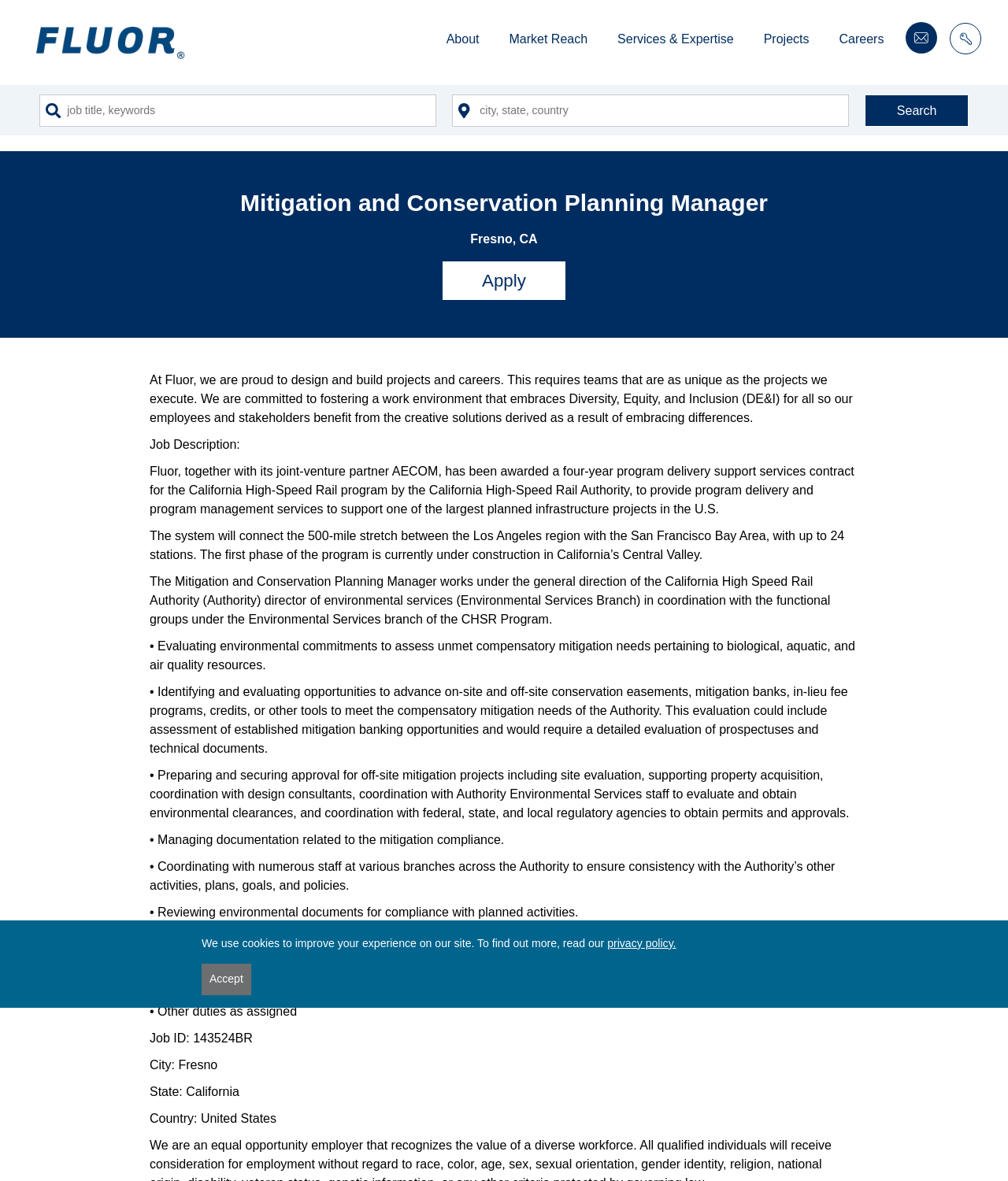Answer in one word or a short phrase: 
What is the job title of the current job posting?

Mitigation and Conservation Planning Manager